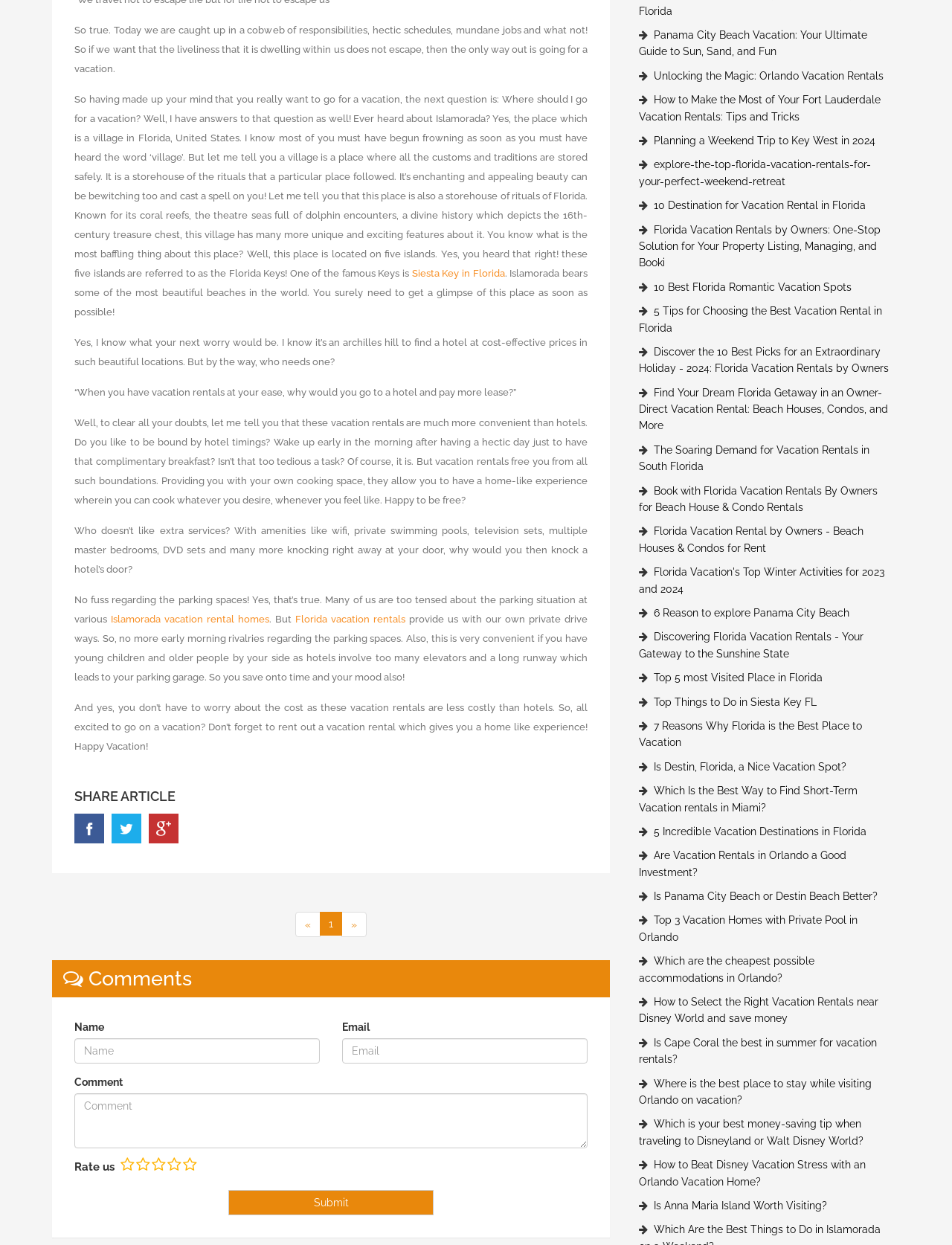Please respond in a single word or phrase: 
What is the main topic of the webpage?

Vacation rentals in Florida